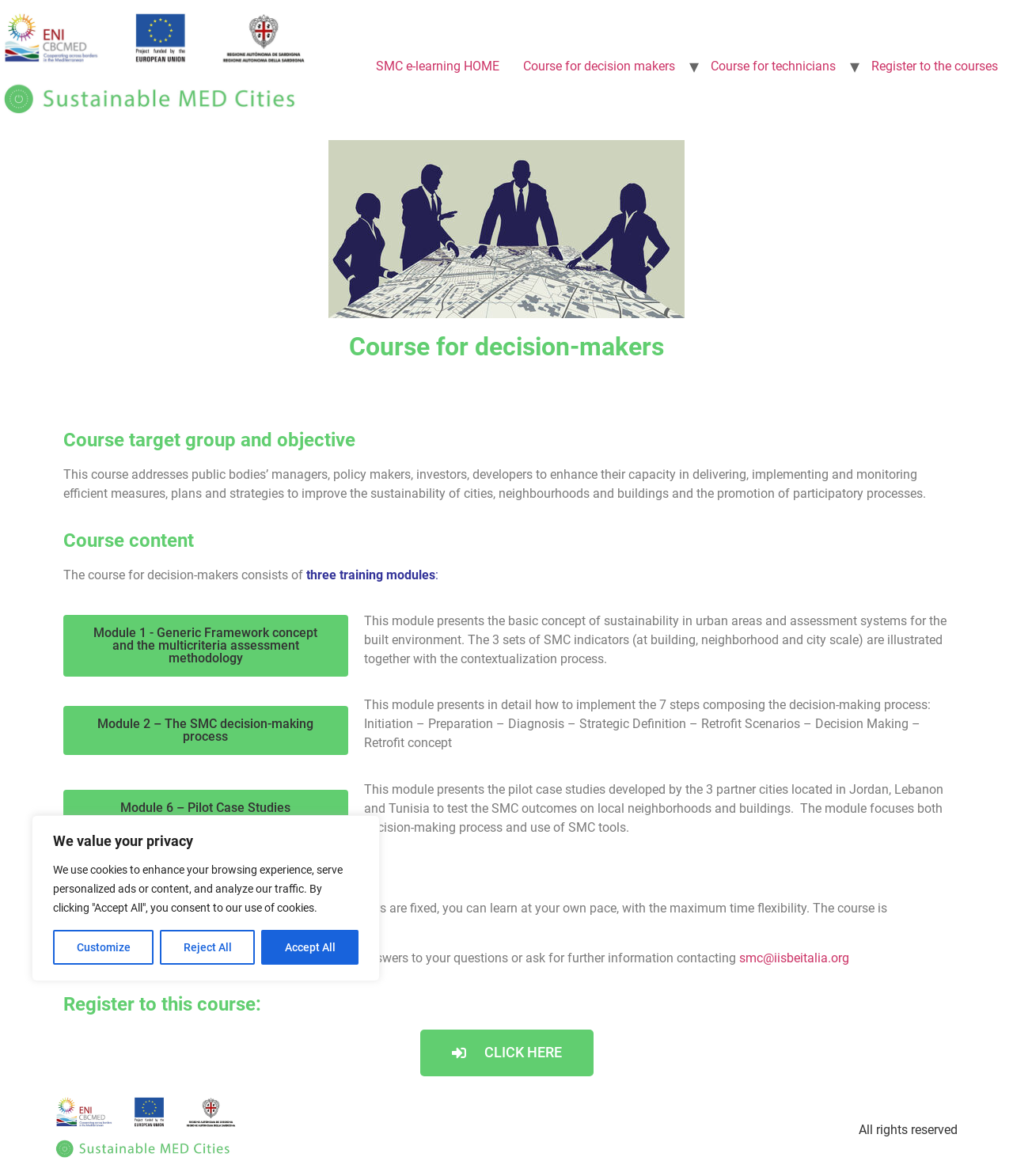How many training modules are in the course for decision-makers?
Please give a detailed and elaborate answer to the question based on the image.

This answer can be found in the section 'Course content' which states that the course for decision-makers consists of three training modules.